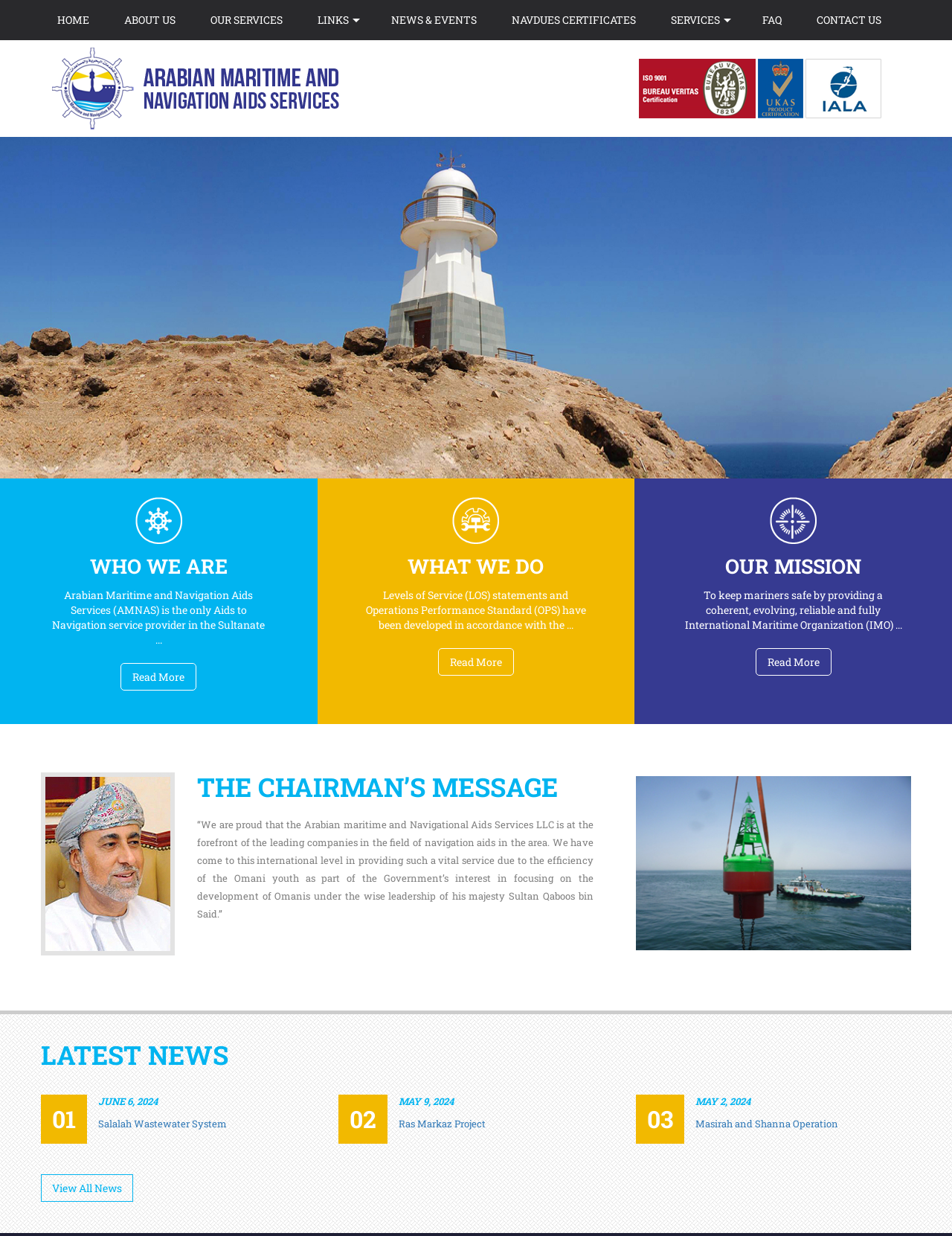Locate and provide the bounding box coordinates for the HTML element that matches this description: "Ras Markaz Project".

[0.419, 0.904, 0.51, 0.914]